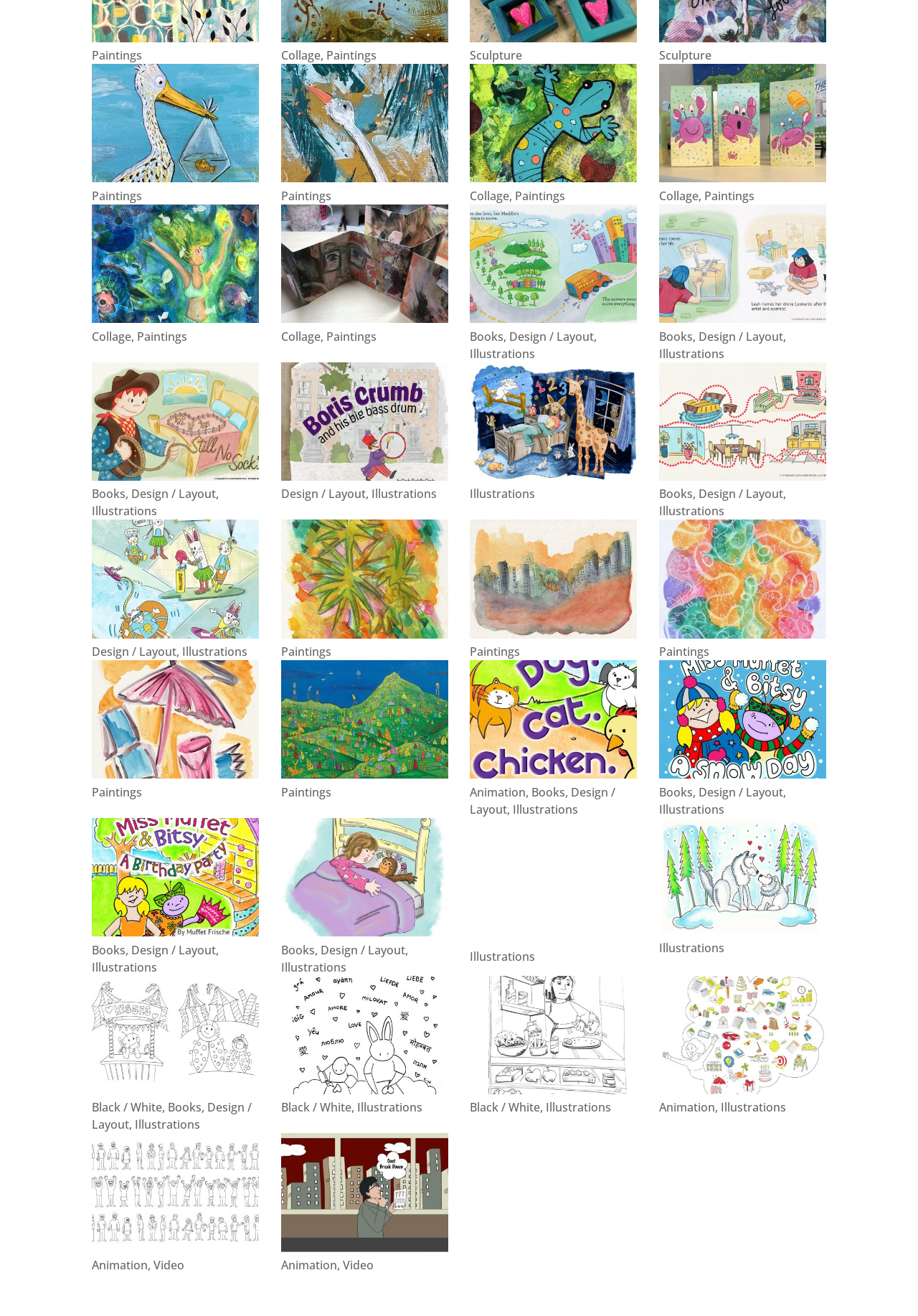Find the bounding box coordinates for the HTML element described as: "parent_node: Search for: value="Search"". The coordinates should consist of four float values between 0 and 1, i.e., [left, top, right, bottom].

None